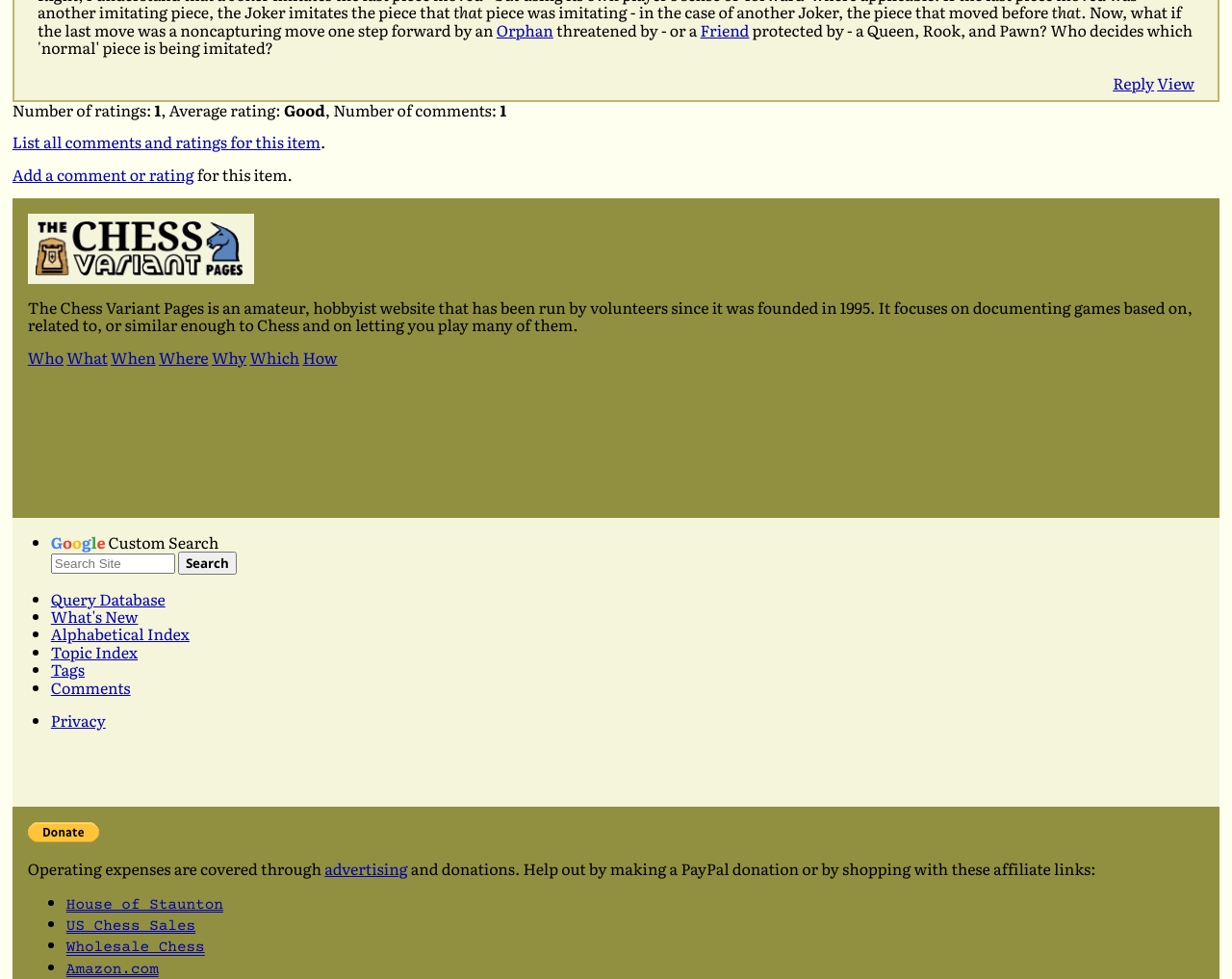Ascertain the bounding box coordinates for the UI element detailed here: "Topic Index". The coordinates should be provided as [left, top, right, bottom] with each value being a float between 0 and 1.

[0.041, 0.654, 0.112, 0.677]